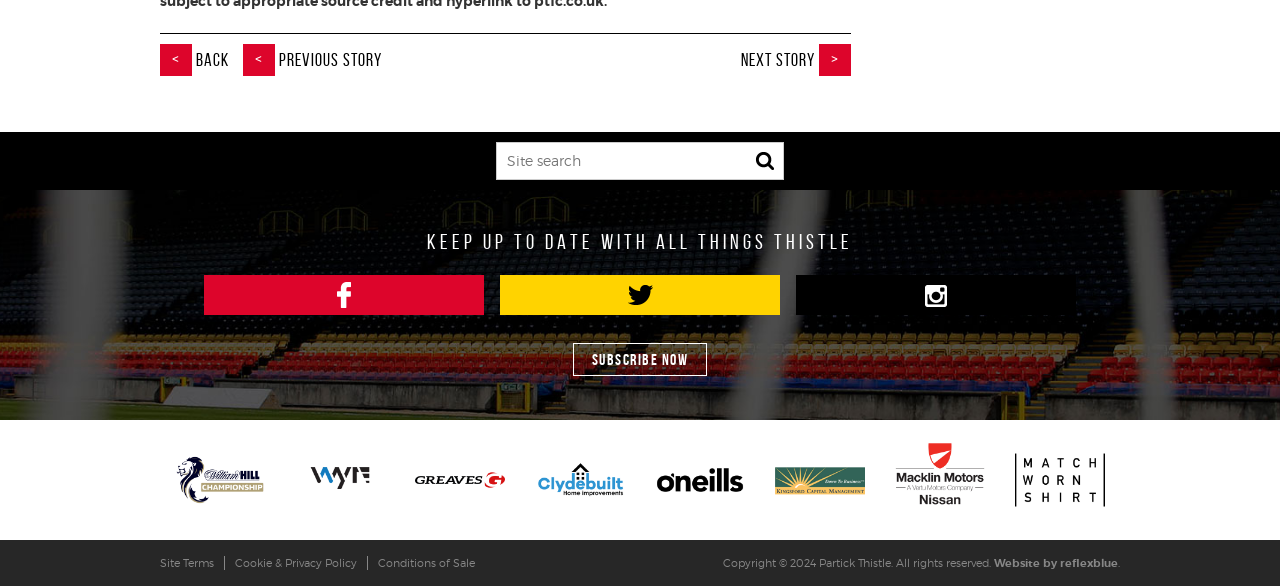Please find the bounding box coordinates for the clickable element needed to perform this instruction: "visit Partick Thistle FC on Facebook".

[0.159, 0.47, 0.378, 0.538]